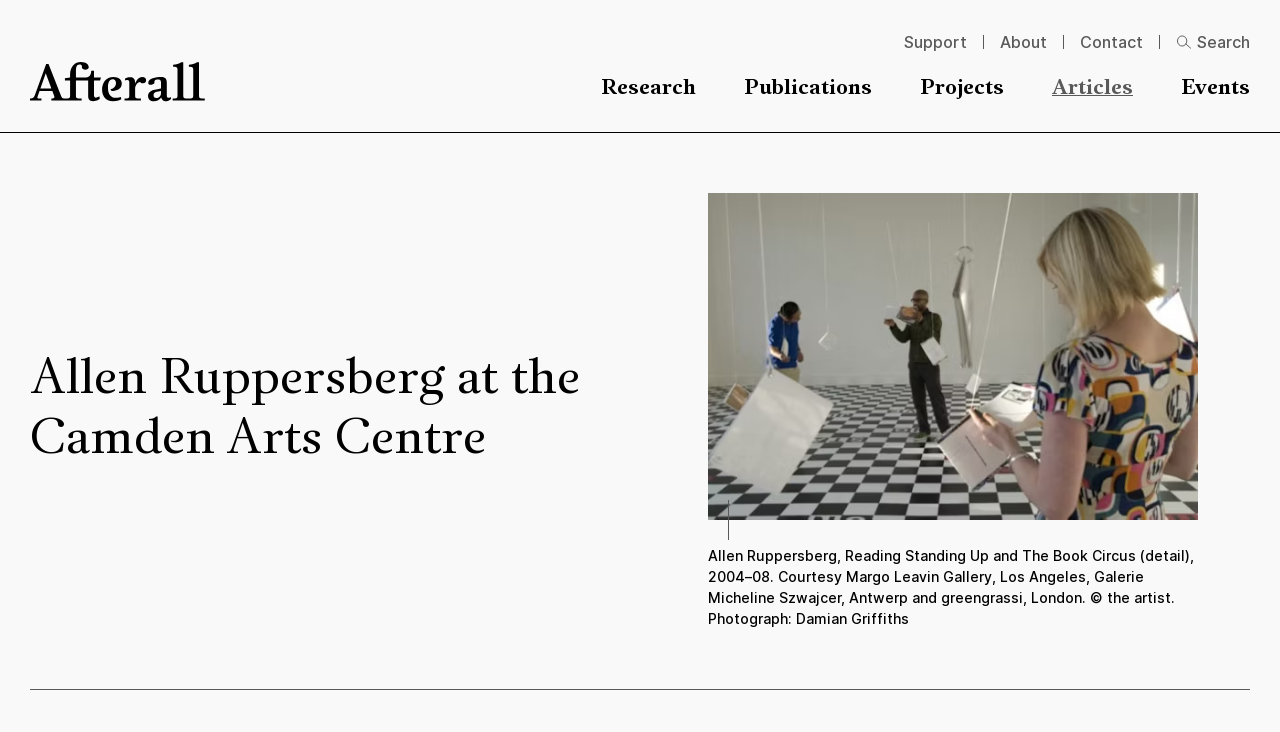Given the element description aria-label="Homepage", predict the bounding box coordinates for the UI element in the webpage screenshot. The format should be (top-left x, top-left y, bottom-right x, bottom-right y), and the values should be between 0 and 1.

[0.023, 0.085, 0.16, 0.139]